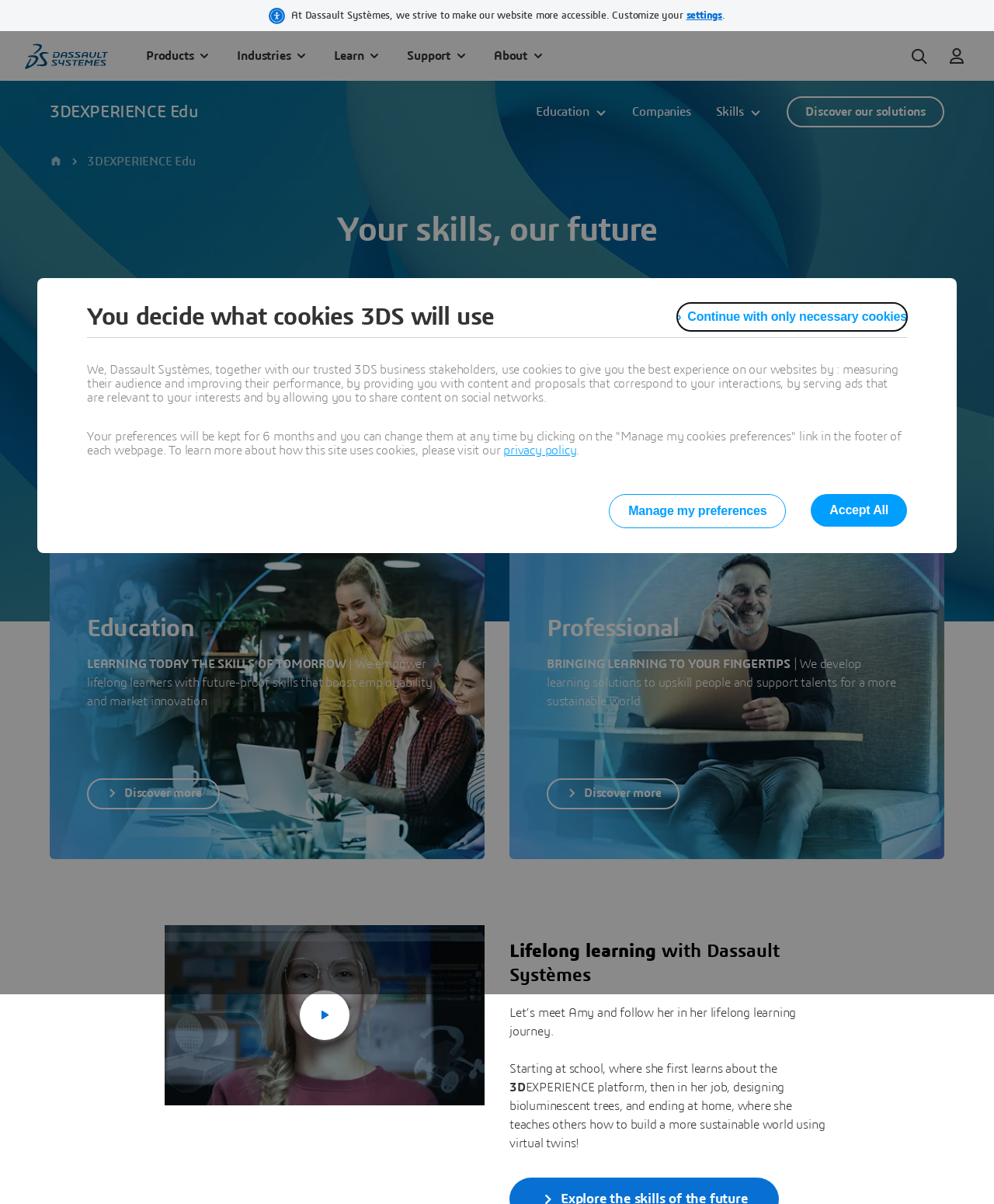What is the topic of the video mentioned on the website?
Please respond to the question thoroughly and include all relevant details.

I found the answer by looking at the image with the text 'Lifelong Learning video highlight > Dassault Systèmes' which suggests that the topic of the video is lifelong learning.